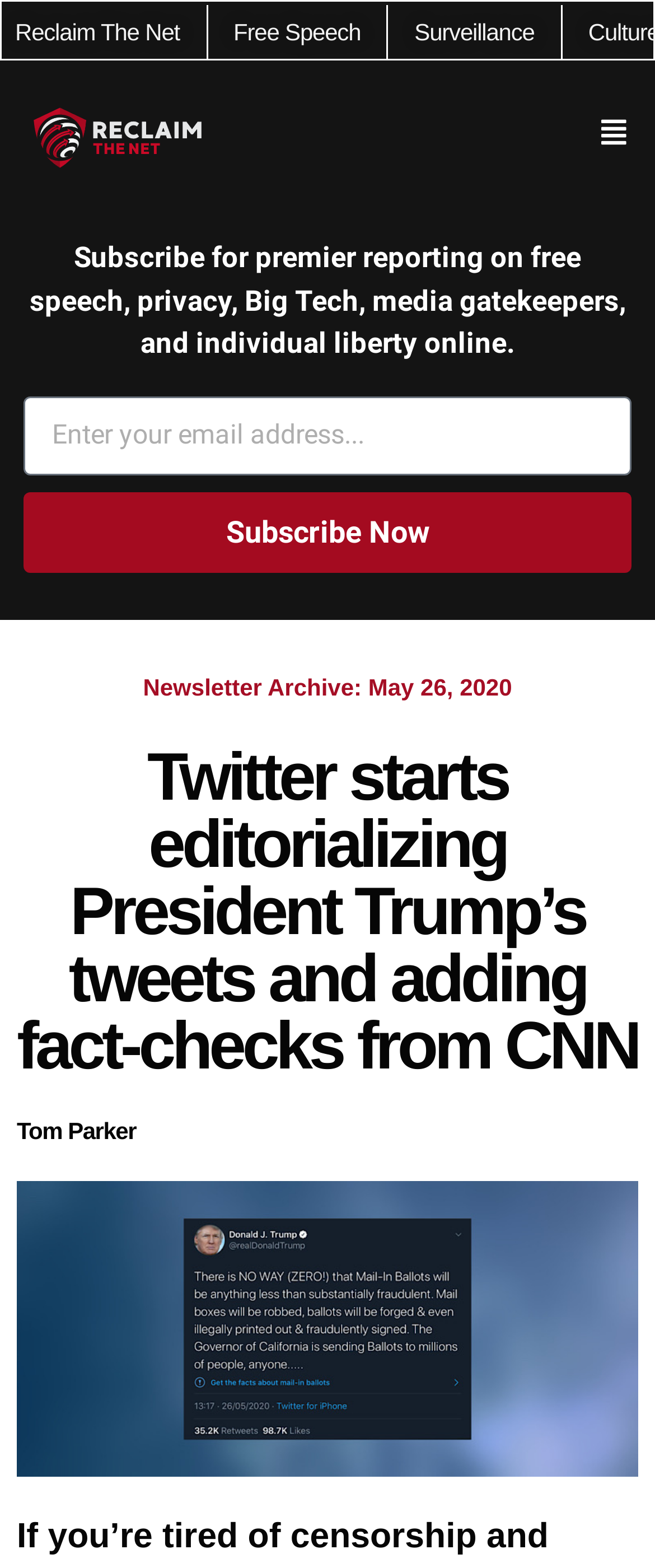Give a concise answer using one word or a phrase to the following question:
What are the three links at the top of the page?

Reclaim The Net, Free Speech, Surveillance